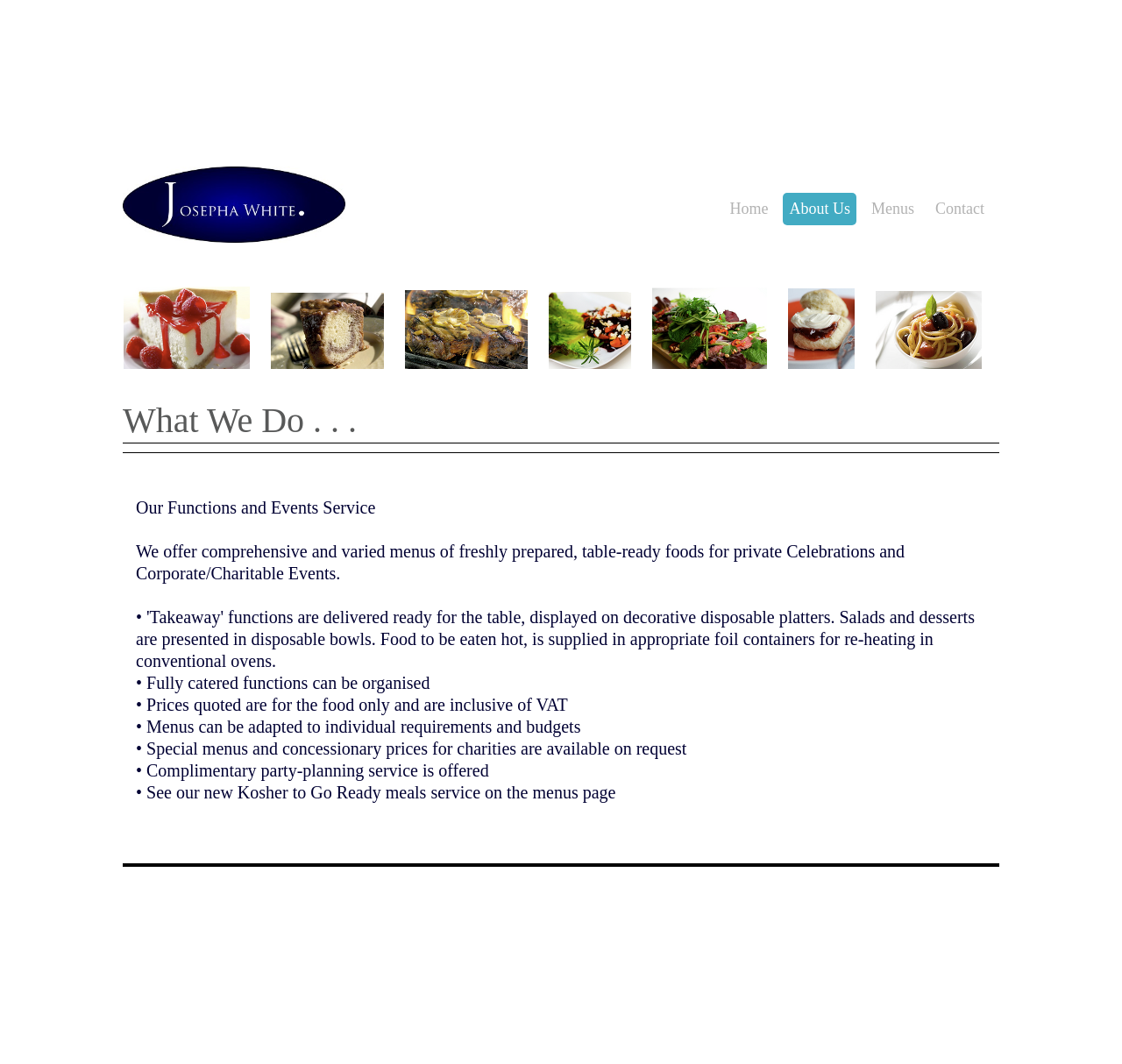Find the bounding box coordinates for the HTML element described in this sentence: "Contact". Provide the coordinates as four float numbers between 0 and 1, in the format [left, top, right, bottom].

[0.828, 0.181, 0.883, 0.212]